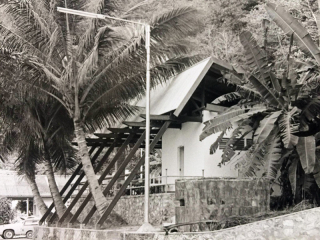What is the shape of the building's roof?
Please provide a single word or phrase as your answer based on the screenshot.

sloped